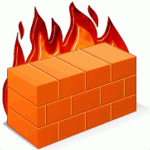Give a thorough explanation of the elements present in the image.

The image features a stylized illustration of an orange brick wall partially engulfed in flames, symbolizing a firewall in a computing context. This visual representation is commonly associated with cyber security, particularly in relation to network security systems like iptables. Firewalls act as barriers between trusted internal networks and potentially untrusted external networks, controlling incoming and outgoing traffic based on predetermined security rules. In the context of the blog post titled "Ubuntu iptables redirect," this image complements discussions on managing network traffic through iptables commands, particularly when redirecting traffic from one port to another for enhanced security measures.